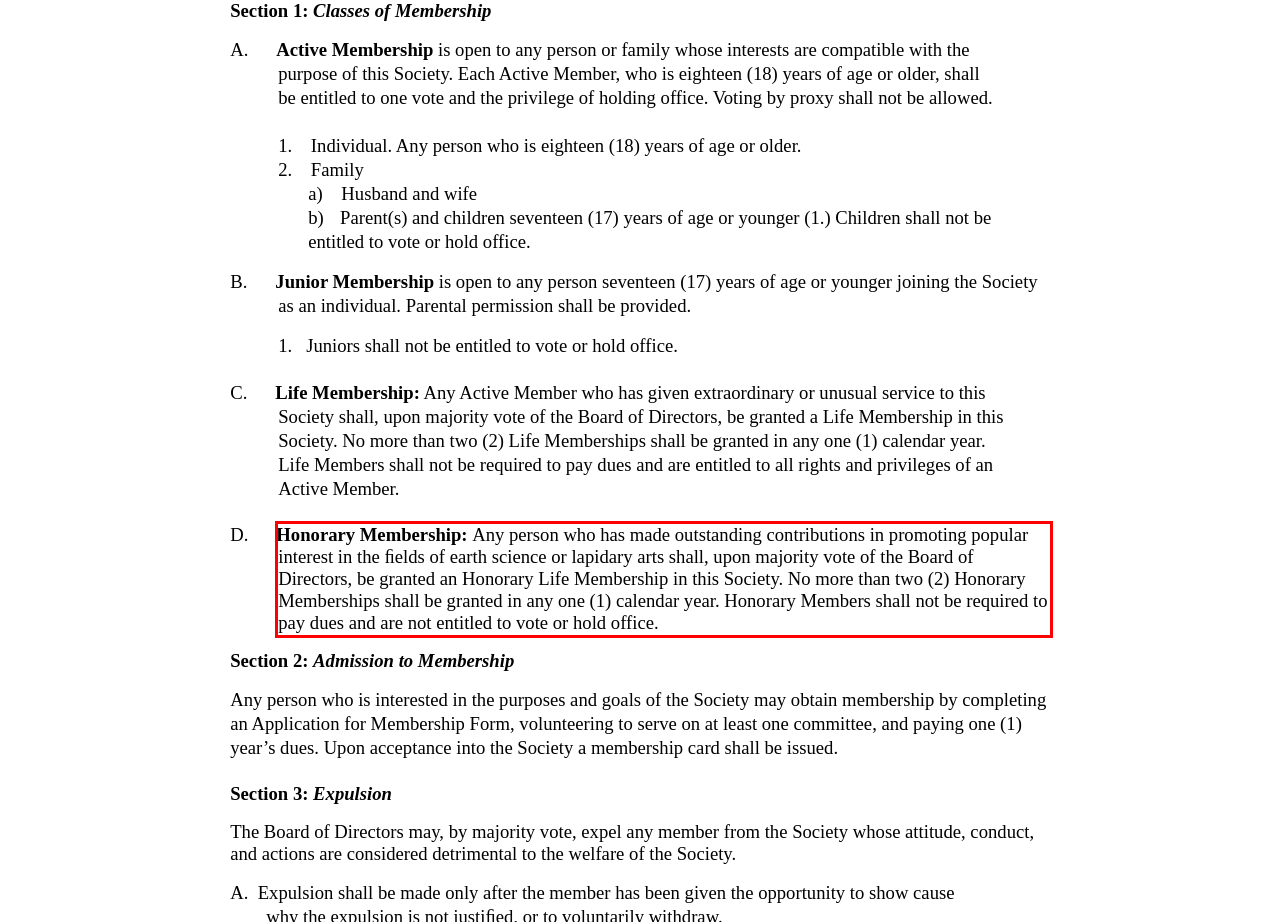Please recognize and transcribe the text located inside the red bounding box in the webpage image.

D. Honorary Membership: Any person who has made outstanding contributions in promoting popular interest in the ﬁelds of earth science or lapidary arts shall, upon majority vote of the Board of Directors, be granted an Honorary Life Membership in this Society. No more than two (2) Honorary Memberships shall be granted in any one (1) calendar year. Honorary Members shall not be required to pay dues and are not entitled to vote or hold office.